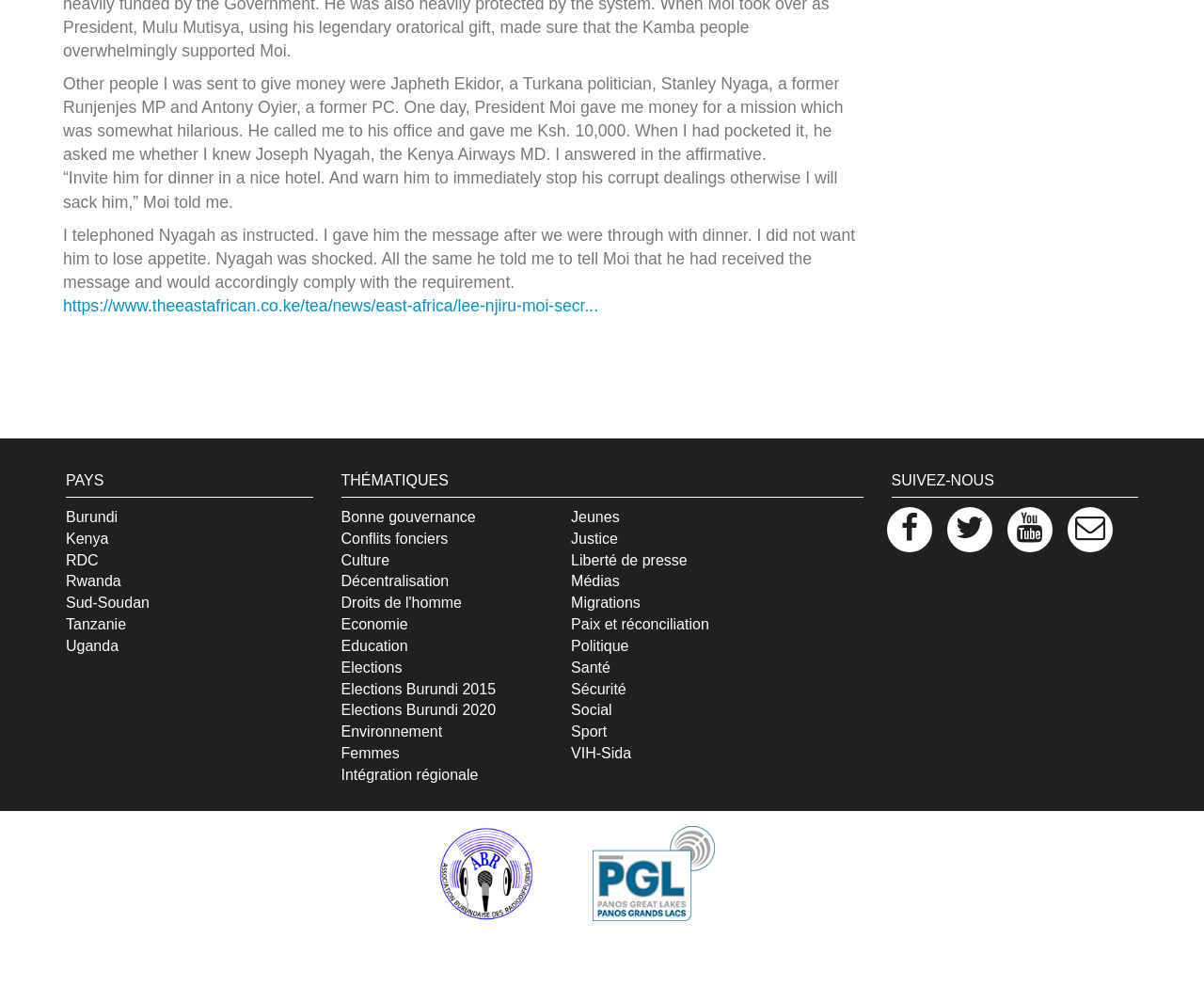Please identify the bounding box coordinates of the clickable element to fulfill the following instruction: "Visit the Burundi page". The coordinates should be four float numbers between 0 and 1, i.e., [left, top, right, bottom].

[0.055, 0.516, 0.098, 0.532]